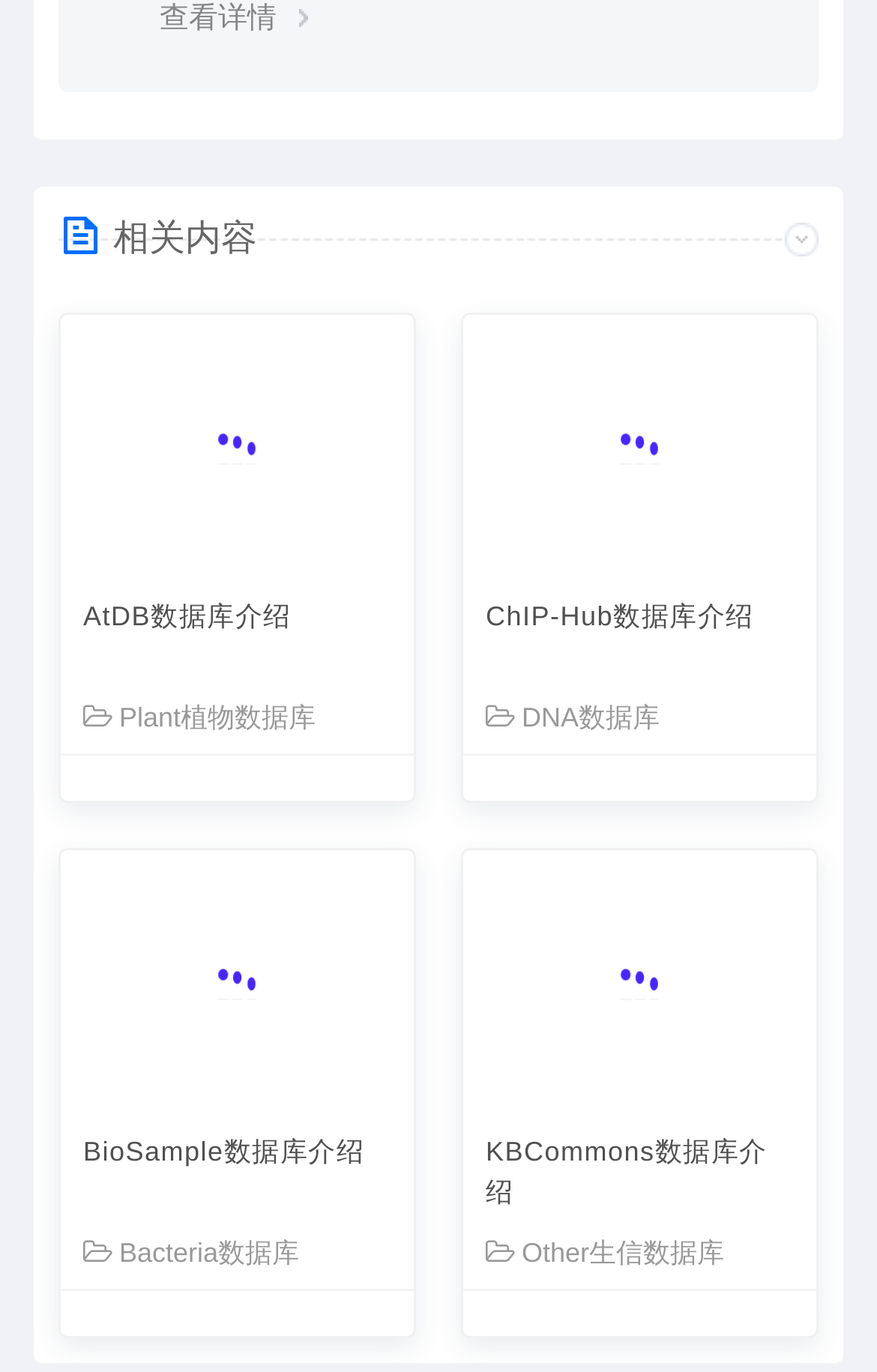What is the vertical position of 'ChIP-Hub数据库介绍' relative to 'AtDB数据库介绍'?
Using the details from the image, give an elaborate explanation to answer the question.

The y1 and y2 coordinates of 'ChIP-Hub数据库介绍' are greater than those of 'AtDB数据库介绍', indicating that 'ChIP-Hub数据库介绍' is below 'AtDB数据库介绍' vertically.